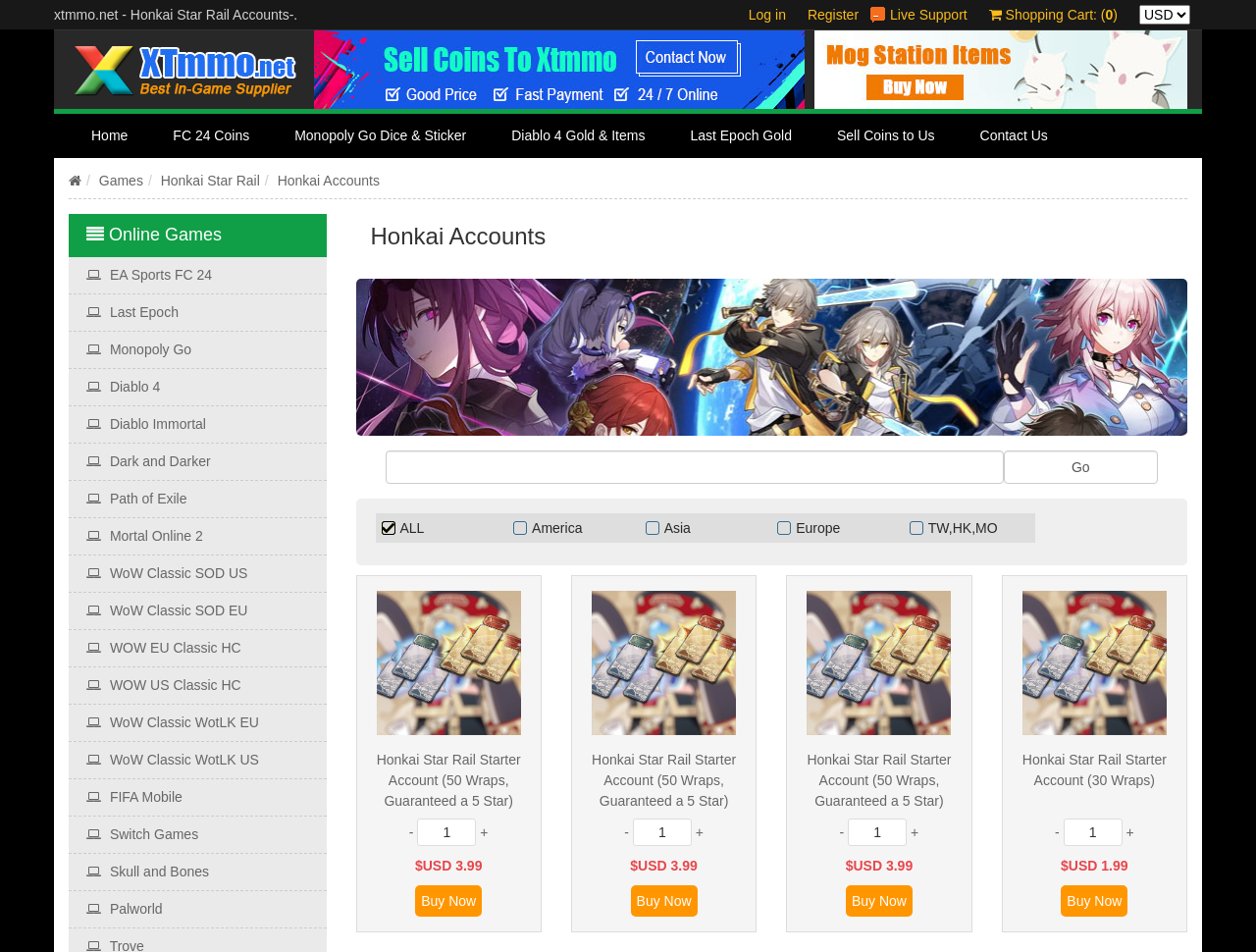What is the price of a Honkai Star Rail Starter Account?
Can you provide a detailed and comprehensive answer to the question?

I found the price of the Honkai Star Rail Starter Account by looking at the StaticText elements next to the 'Buy Now' buttons, and they all show a price of $3.99.